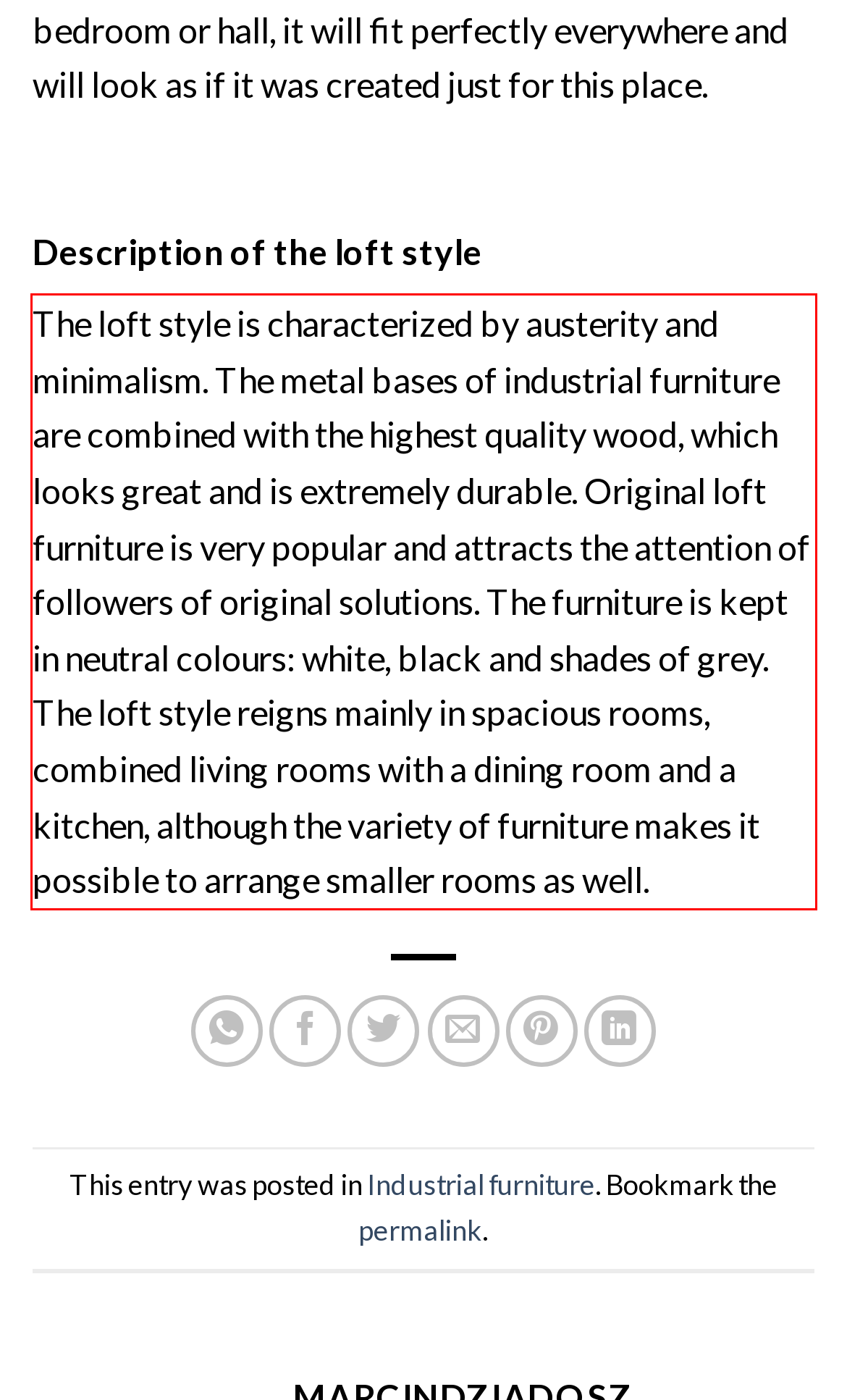Using the provided screenshot of a webpage, recognize the text inside the red rectangle bounding box by performing OCR.

The loft style is characterized by austerity and minimalism. The metal bases of industrial furniture are combined with the highest quality wood, which looks great and is extremely durable. Original loft furniture is very popular and attracts the attention of followers of original solutions. The furniture is kept in neutral colours: white, black and shades of grey. The loft style reigns mainly in spacious rooms, combined living rooms with a dining room and a kitchen, although the variety of furniture makes it possible to arrange smaller rooms as well.